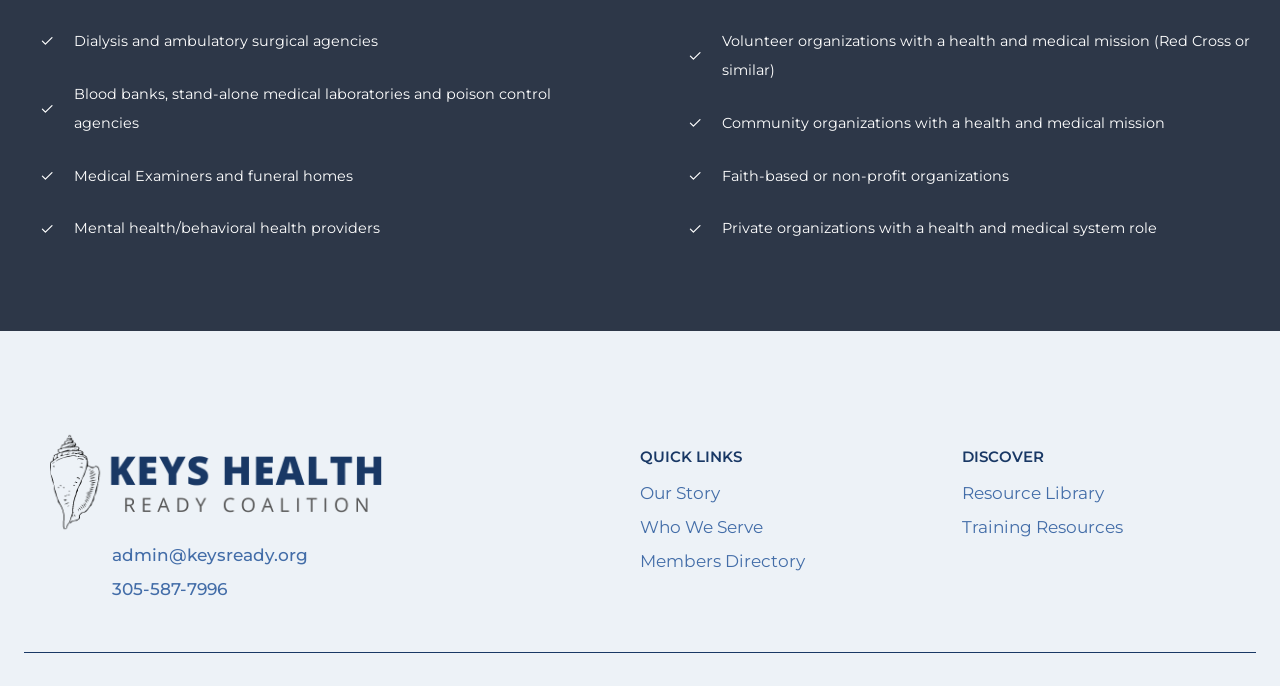Given the element description "Who We Serve" in the screenshot, predict the bounding box coordinates of that UI element.

[0.5, 0.744, 0.711, 0.793]